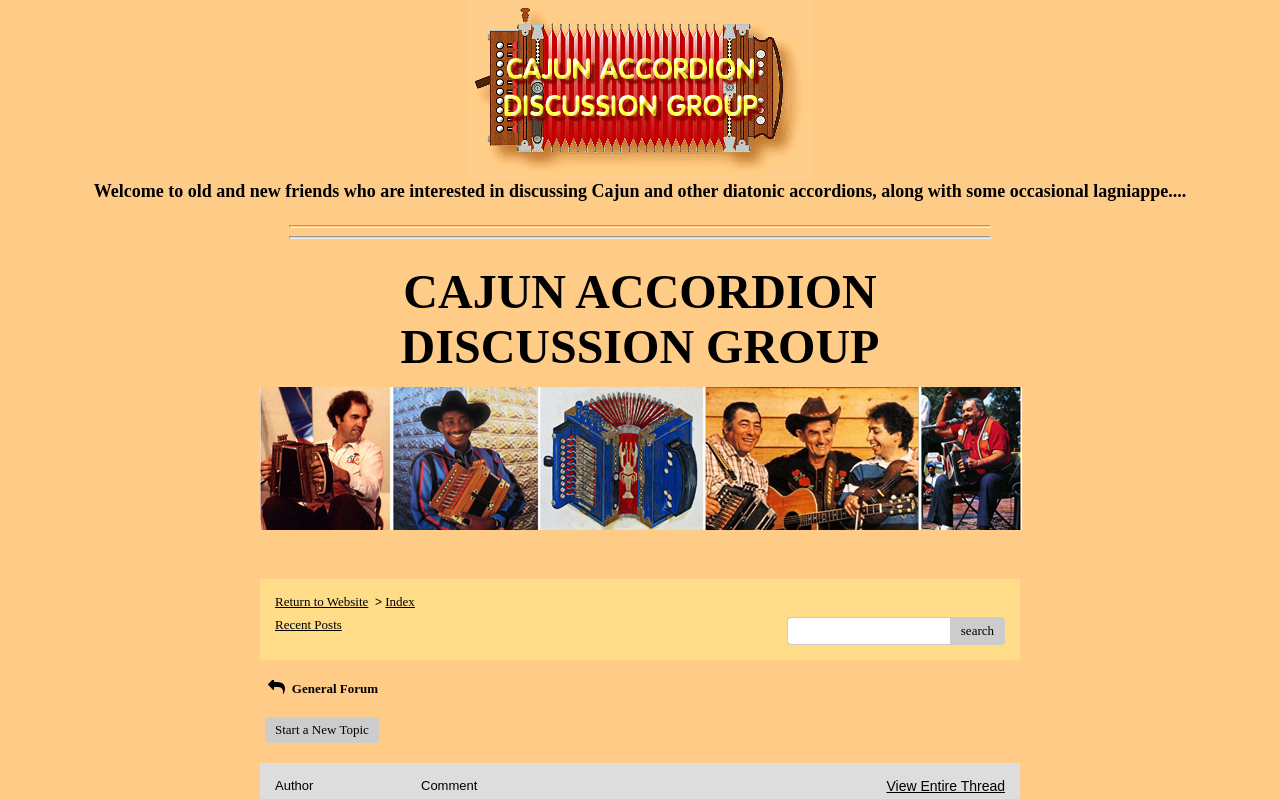Is there a way to navigate to the main website?
Refer to the image and provide a thorough answer to the question.

The presence of a link 'Return to Website' suggests that users can navigate to the main website from this page.